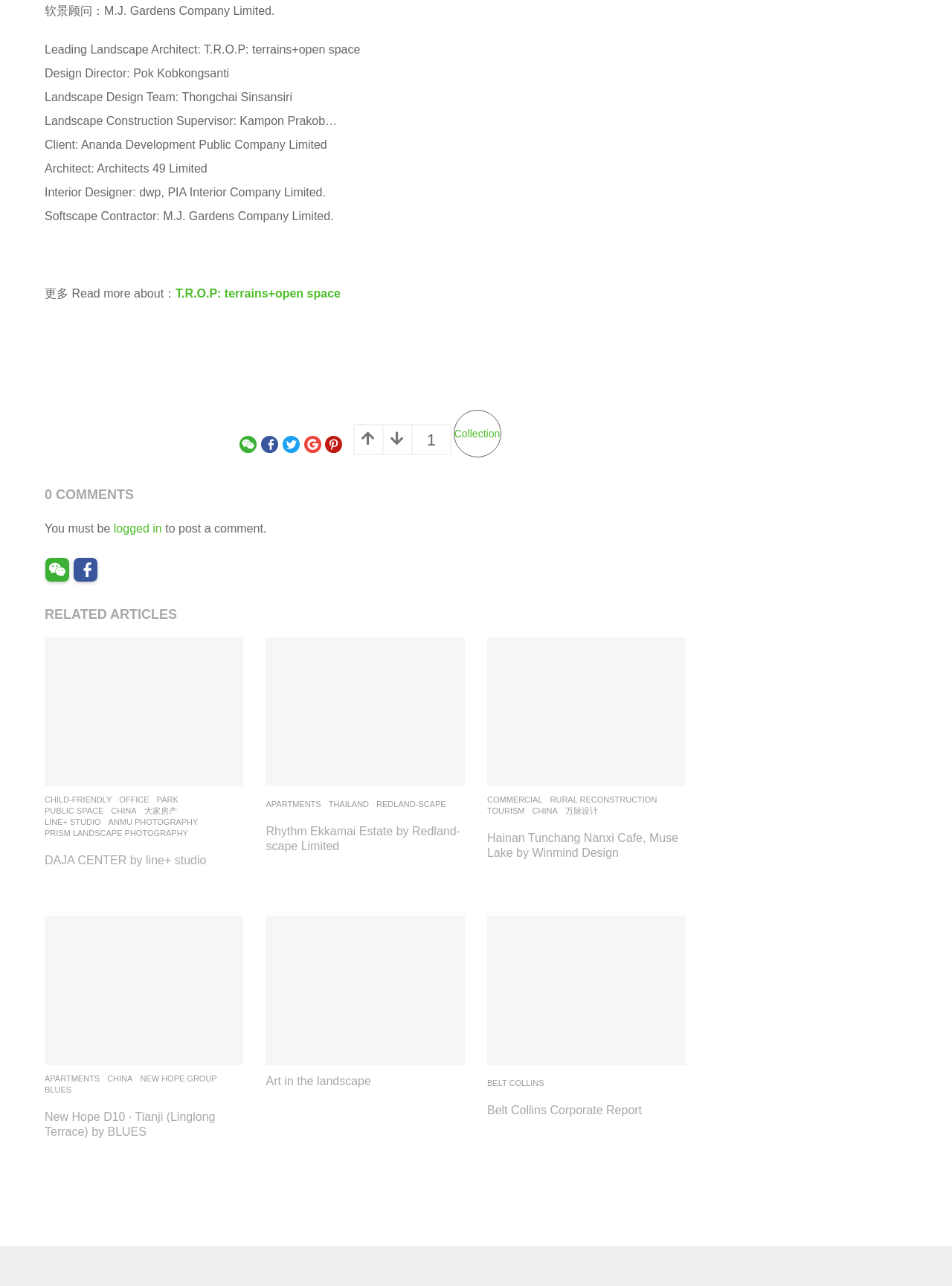Determine the bounding box coordinates of the area to click in order to meet this instruction: "Share with WeChat".

[0.251, 0.337, 0.269, 0.355]